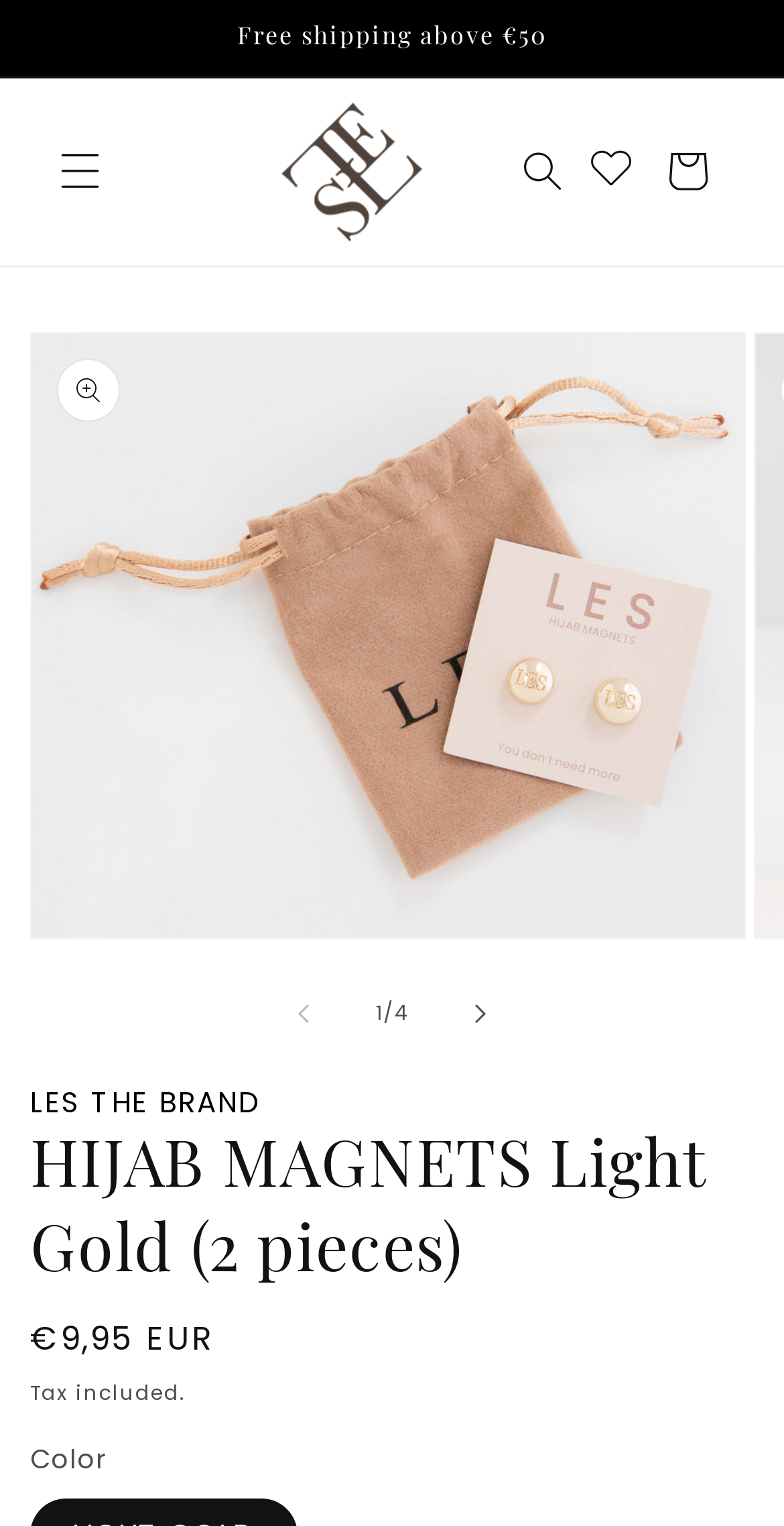Predict the bounding box coordinates for the UI element described as: "parent_node: 1 aria-label="Slide right" name="next"". The coordinates should be four float numbers between 0 and 1, presented as [left, top, right, bottom].

[0.556, 0.635, 0.669, 0.693]